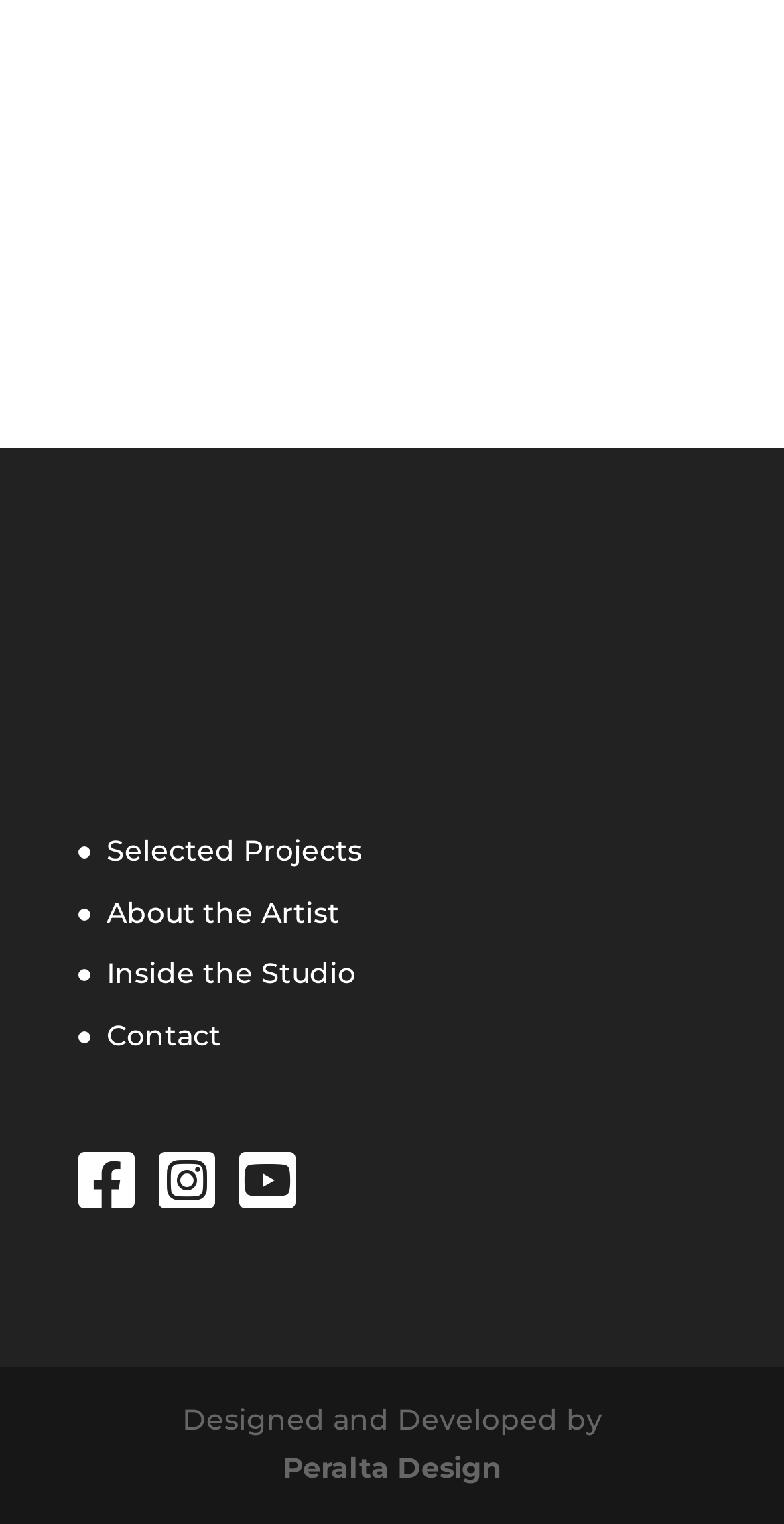Given the description of a UI element: "Selected Projects", identify the bounding box coordinates of the matching element in the webpage screenshot.

[0.136, 0.546, 0.462, 0.57]